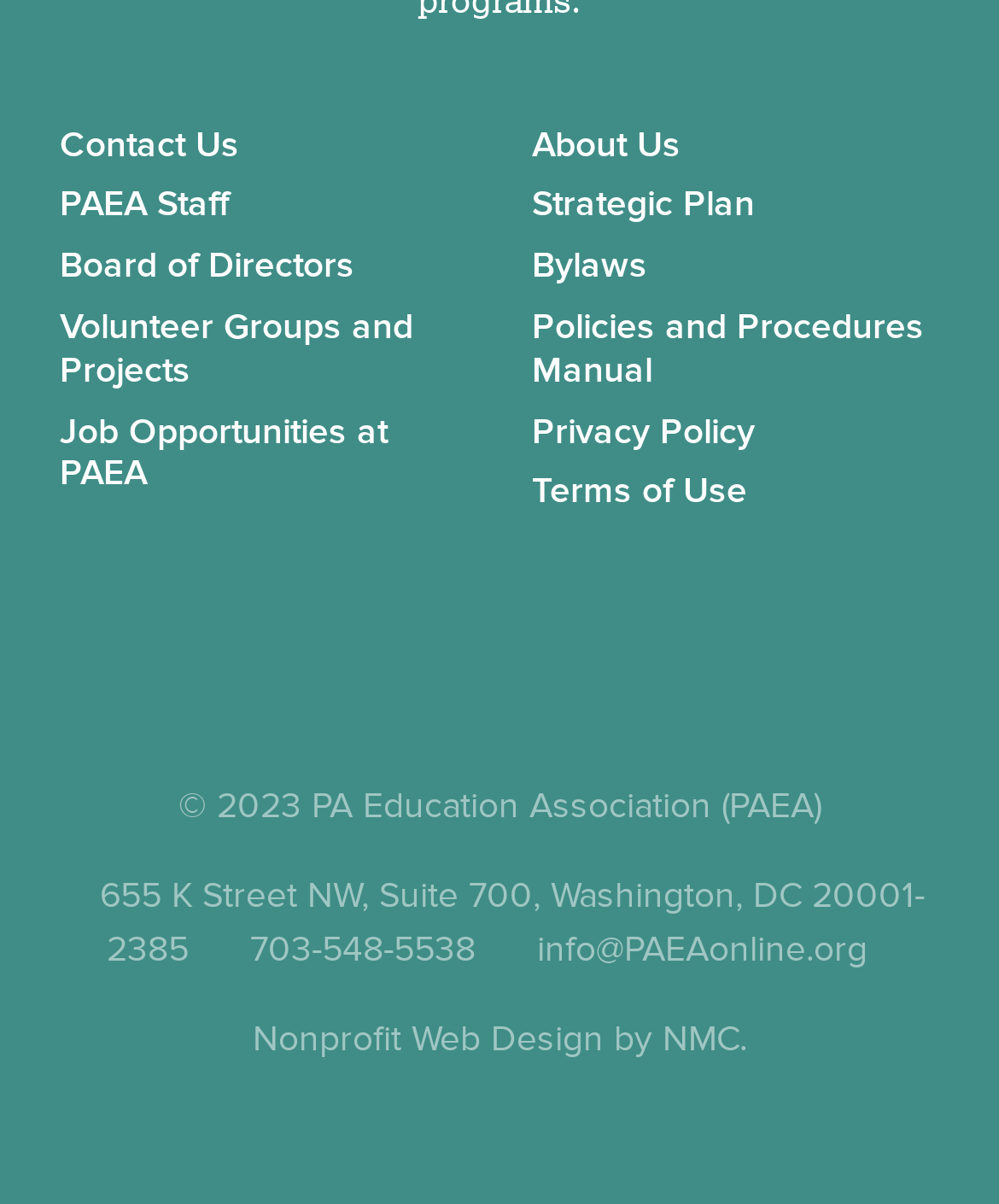Please give a concise answer to this question using a single word or phrase: 
What is the phone number of the organization?

703-548-5538